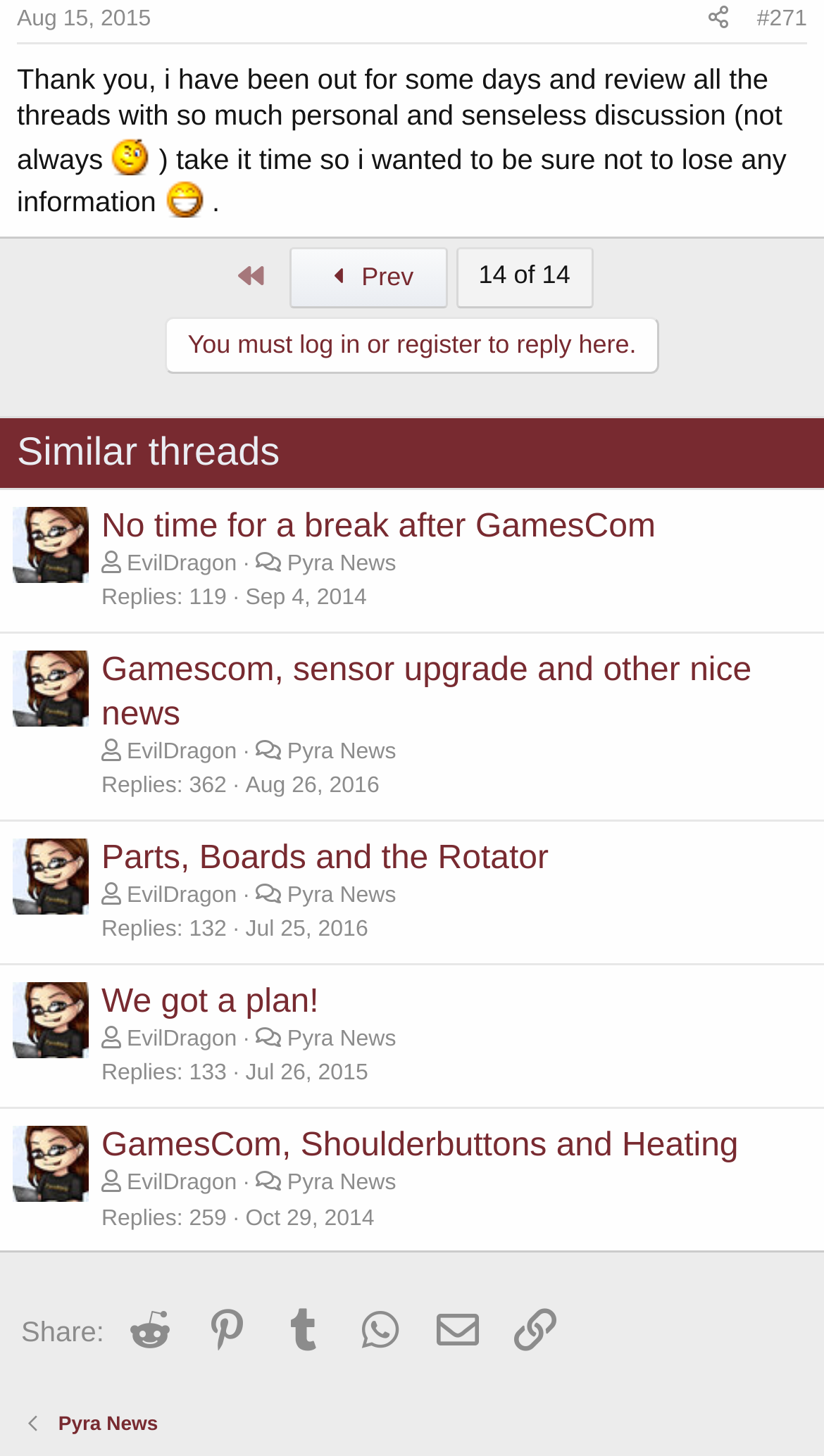Identify the bounding box coordinates of the region that should be clicked to execute the following instruction: "Click on the 'EvilDragon' link".

[0.015, 0.348, 0.108, 0.4]